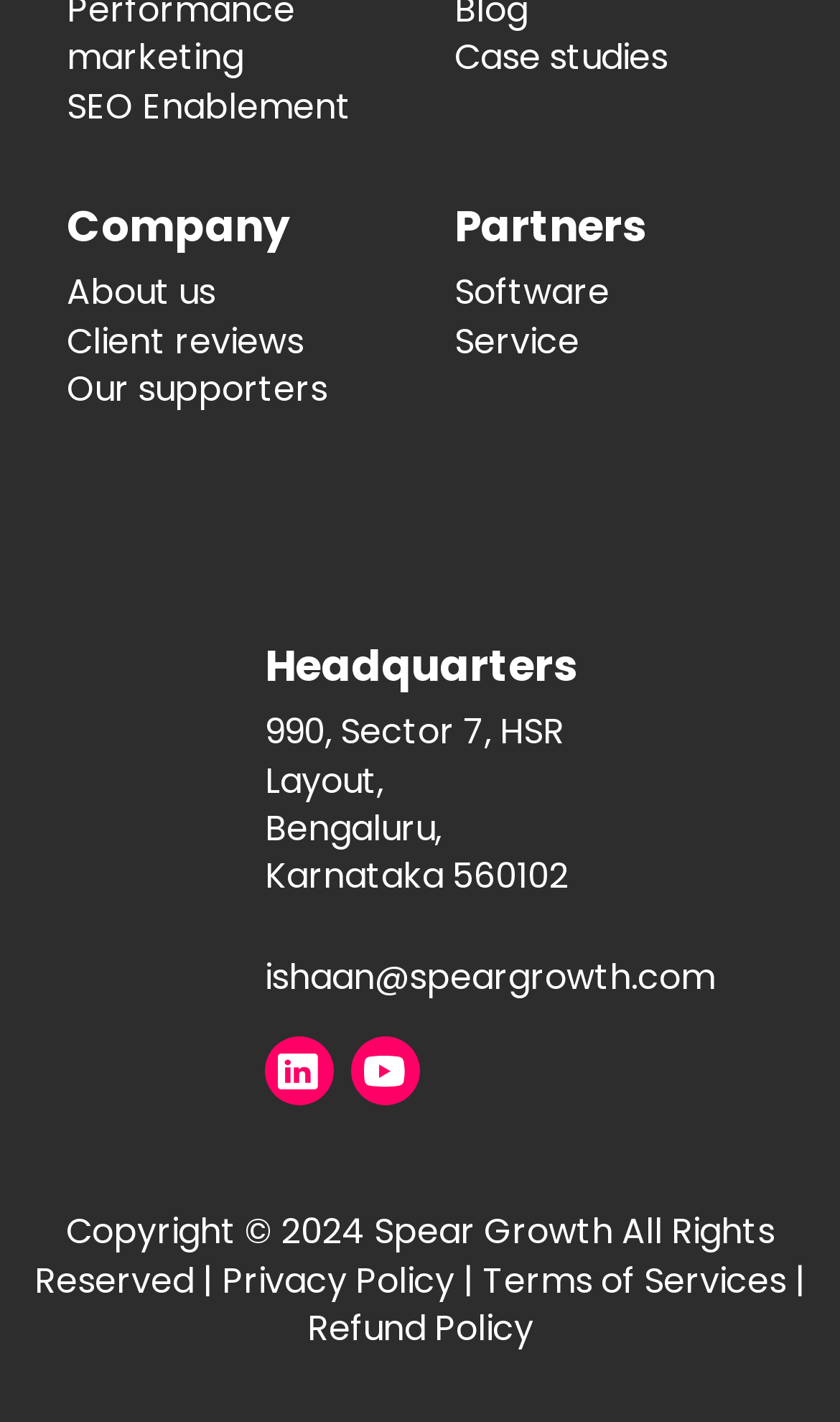Could you find the bounding box coordinates of the clickable area to complete this instruction: "Learn more about the company"?

[0.079, 0.141, 0.459, 0.177]